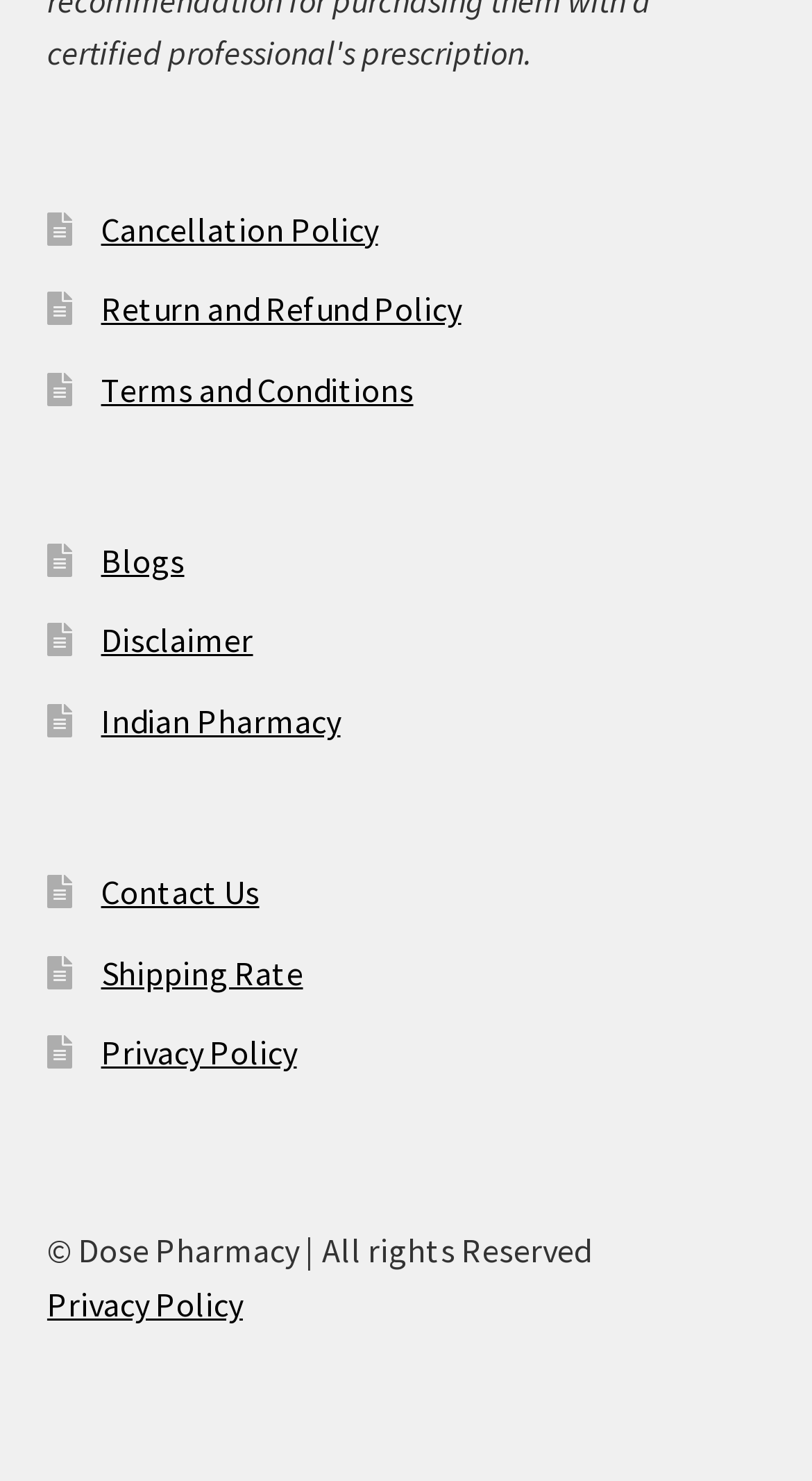Ascertain the bounding box coordinates for the UI element detailed here: "Return and Refund Policy". The coordinates should be provided as [left, top, right, bottom] with each value being a float between 0 and 1.

[0.124, 0.194, 0.568, 0.223]